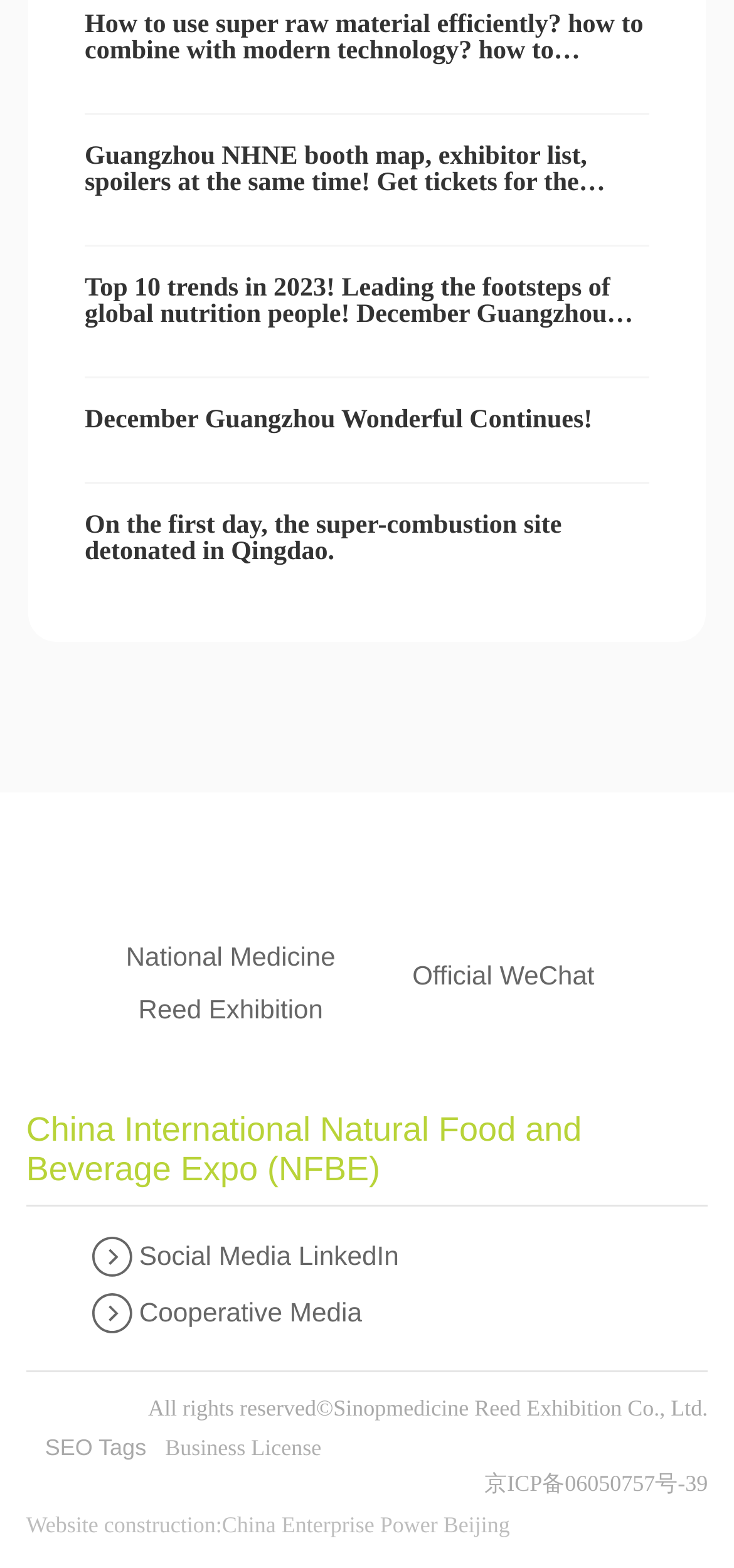Using the provided element description: "SEO Tags", identify the bounding box coordinates. The coordinates should be four floats between 0 and 1 in the order [left, top, right, bottom].

[0.061, 0.915, 0.199, 0.931]